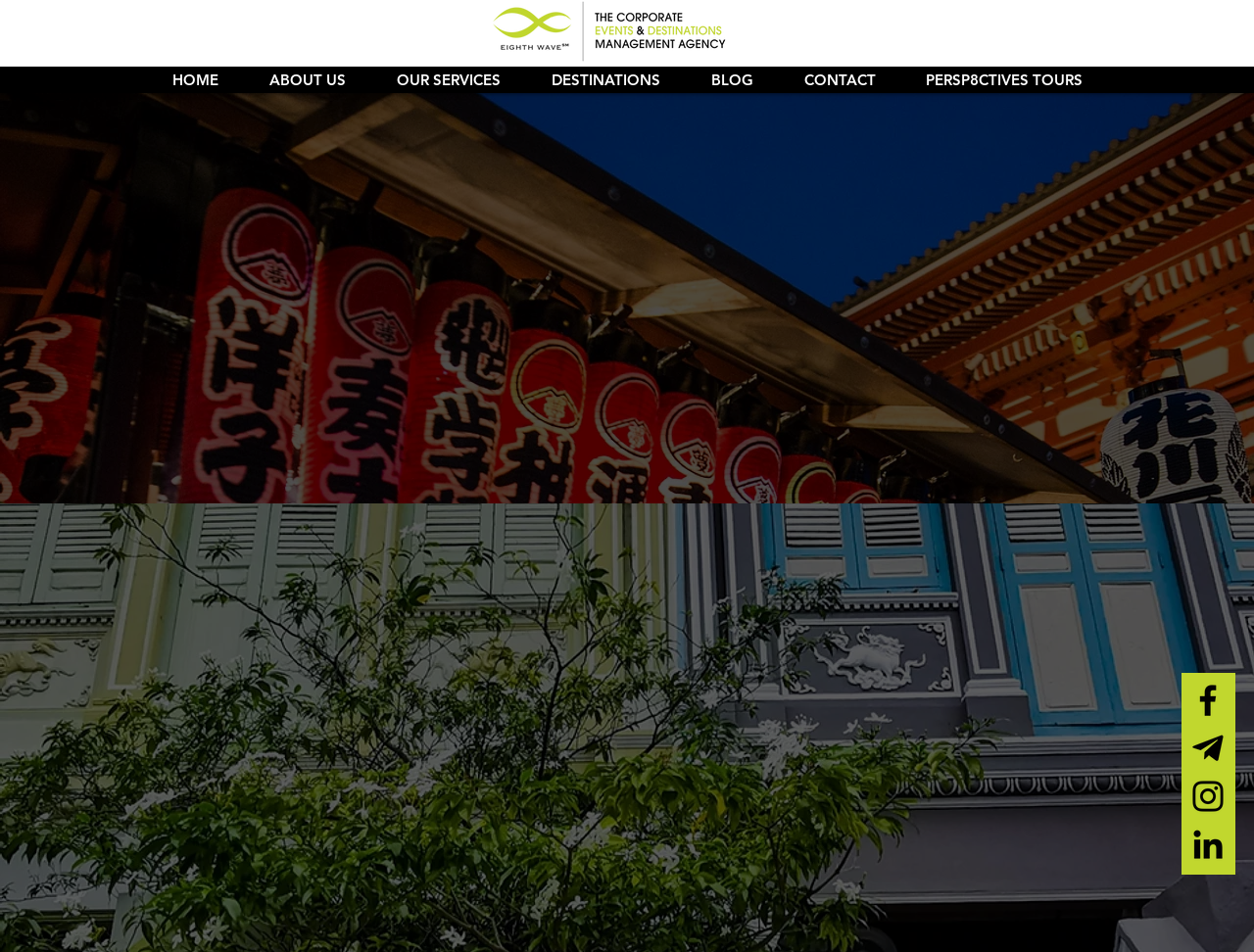What is the region mentioned below Southeast Asia?
Provide a one-word or short-phrase answer based on the image.

East Asia